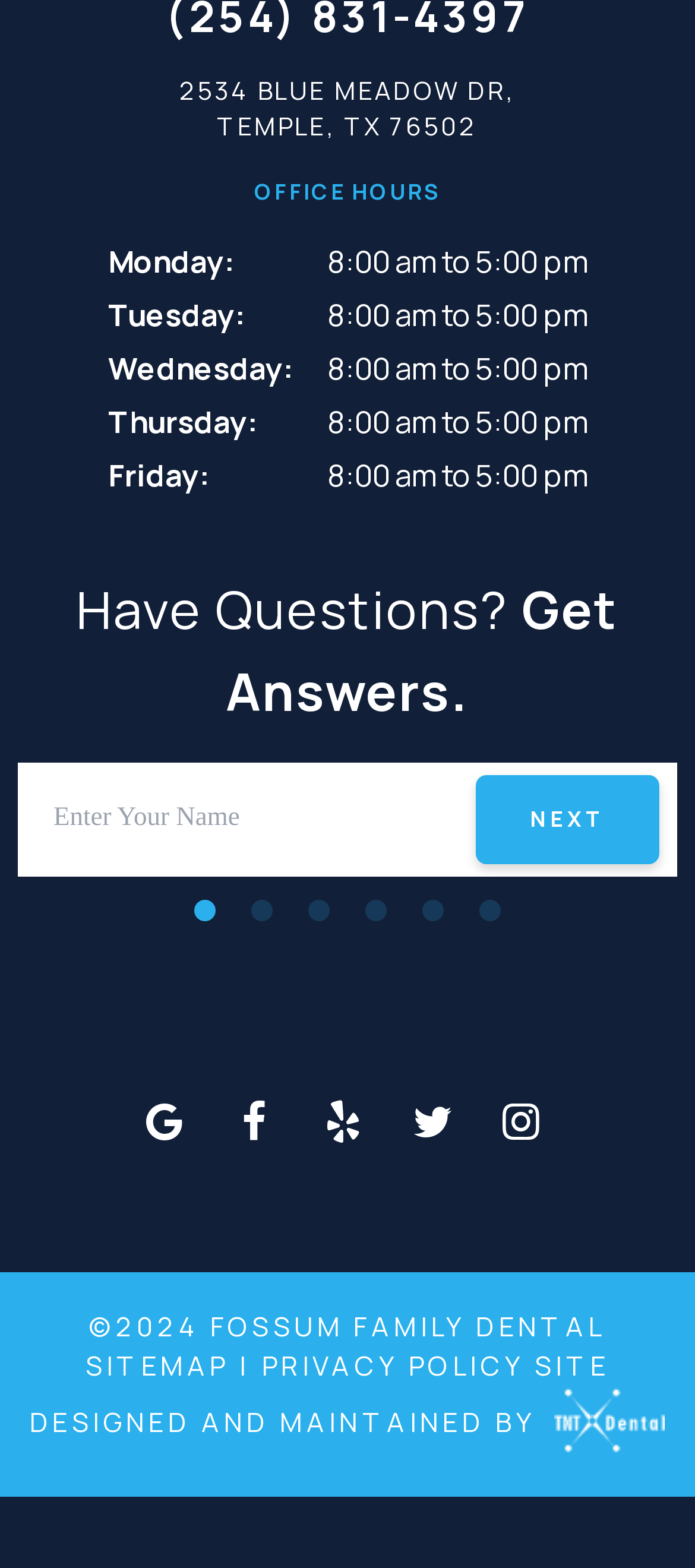Locate the coordinates of the bounding box for the clickable region that fulfills this instruction: "Select the check-in date".

None